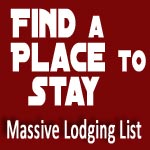What is the tone of the background and typography?
Provide an in-depth and detailed explanation in response to the question.

The warm background and clear typography aim to attract potential guests planning their perfect getaway to the stunning beaches of Oregon, creating a welcoming and inviting atmosphere.